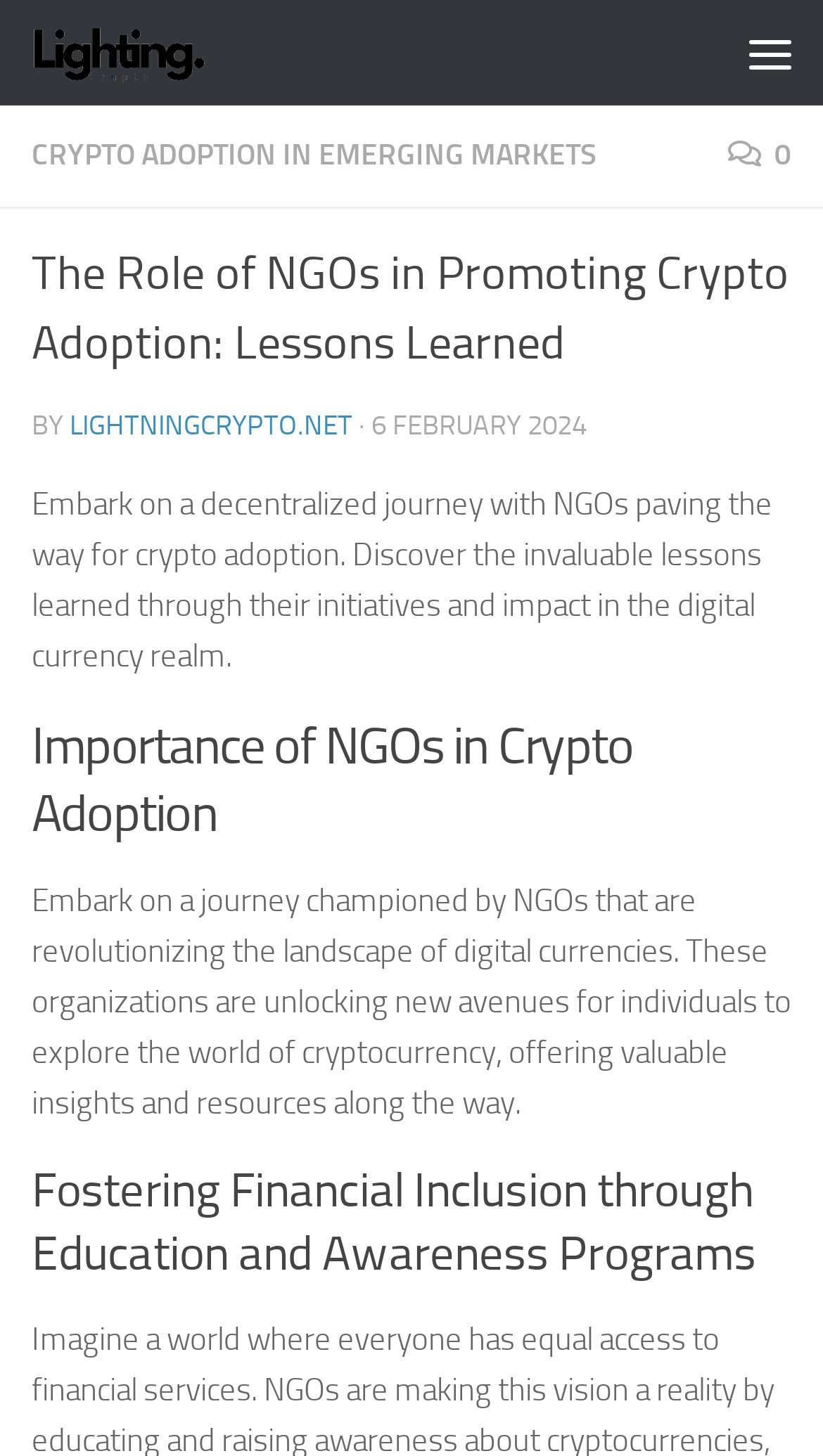Determine the main heading text of the webpage.

The Role of NGOs in Promoting Crypto Adoption: Lessons Learned